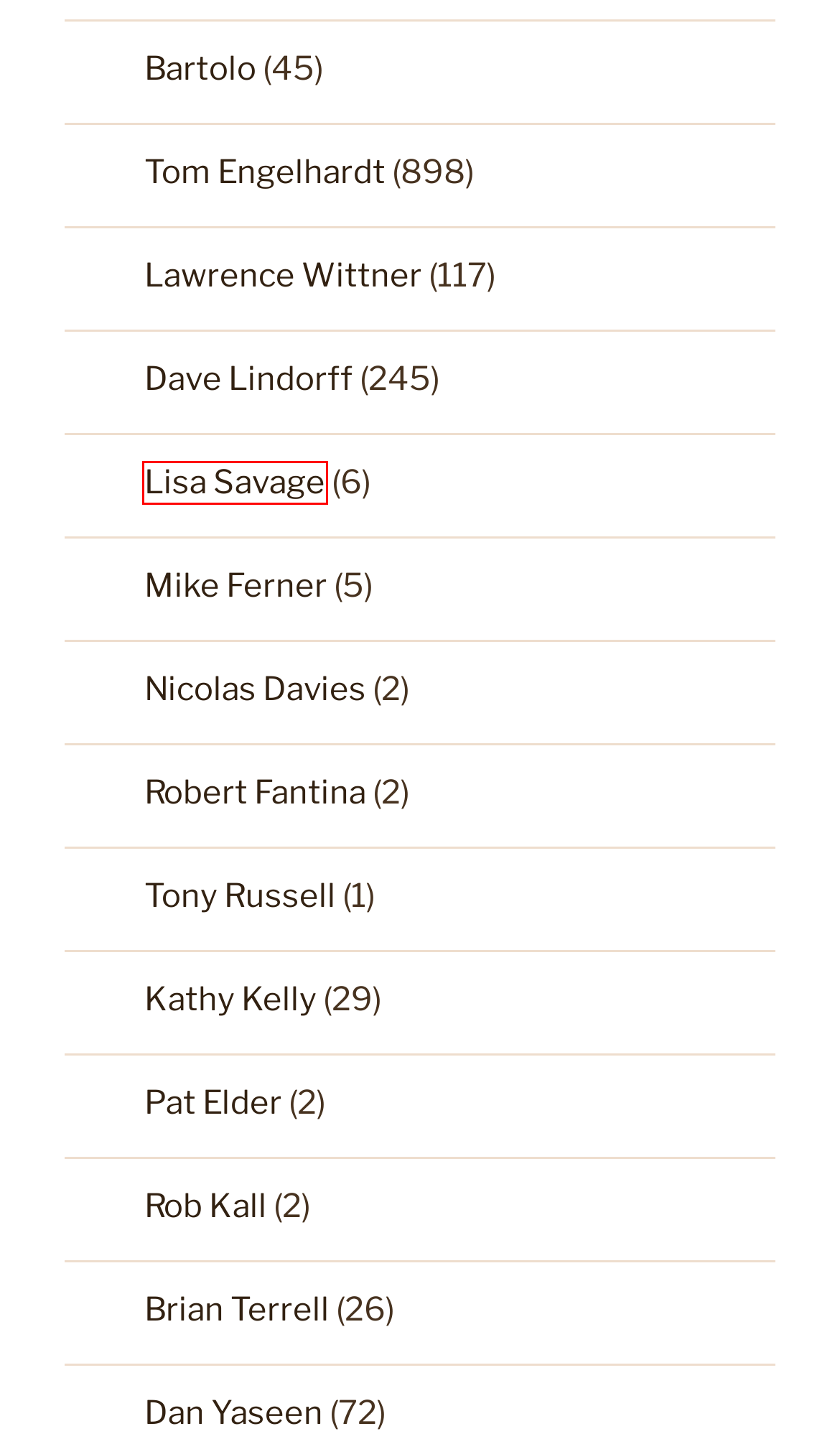Given a screenshot of a webpage with a red rectangle bounding box around a UI element, select the best matching webpage description for the new webpage that appears after clicking the highlighted element. The candidate descriptions are:
A. Lisa Savage – War Is A Crime
B. Mike Ferner – War Is A Crime
C. Rob Kall – War Is A Crime
D. Dan Yaseen – War Is A Crime
E. Lawrence Wittner – War Is A Crime
F. Tony Russell – War Is A Crime
G. Kathy Kelly – War Is A Crime
H. Nicolas Davies – War Is A Crime

A